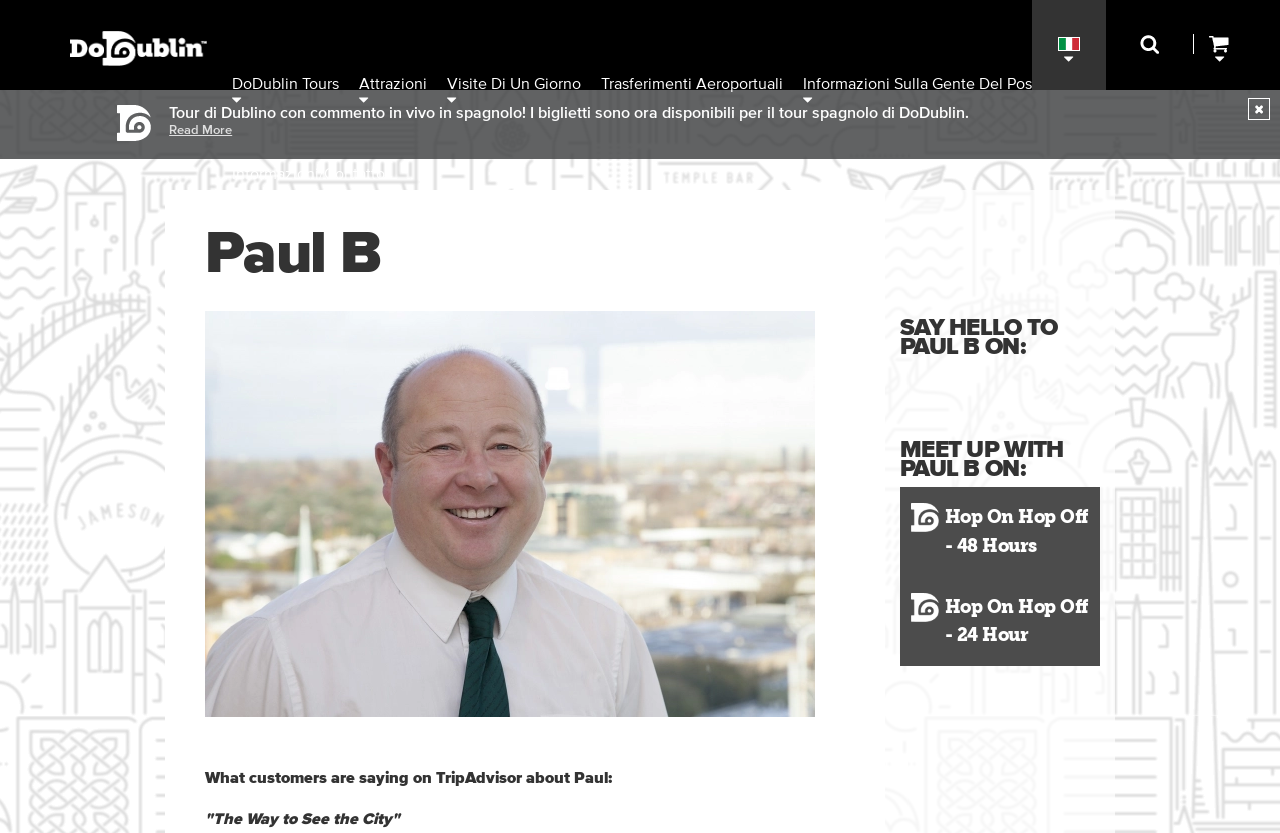Is the shopping cart empty?
Please give a detailed and elaborate answer to the question based on the image.

I found the answer by looking at the static text element that says 'There are no items in your basket!'. This text is likely to be a message indicating the status of the shopping cart, and it explicitly says that the cart is empty.